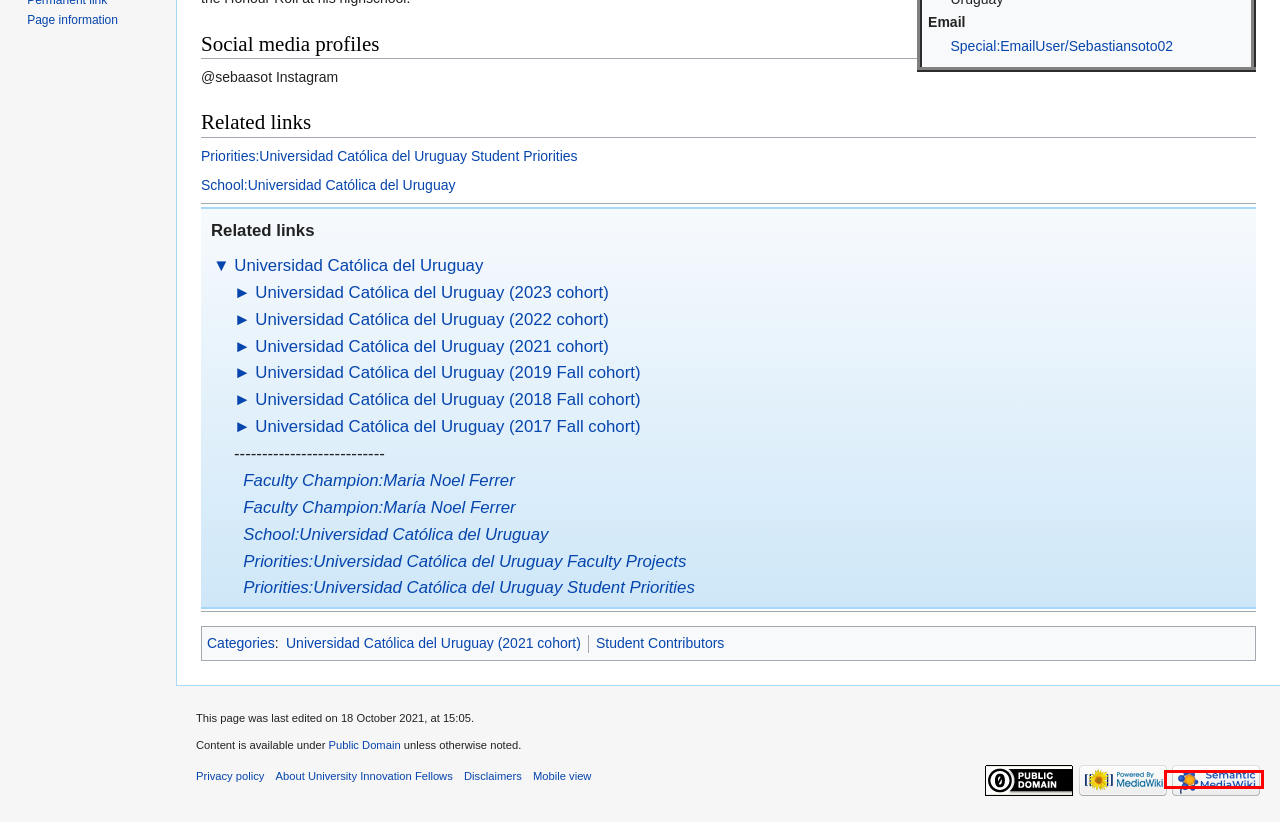Examine the screenshot of a webpage with a red bounding box around a specific UI element. Identify which webpage description best matches the new webpage that appears after clicking the element in the red bounding box. Here are the candidates:
A. Contact Us - University Innovation Fellows
B. Blog - University Innovation Fellows
C. About the Program - University Innovation Fellows
D. Application - University Innovation Fellows
E. CC0 1.0 Deed | CC0 1.0 Universal
 | Creative Commons
F. Home - University Innovation Fellows
G. Information for "Fellow:Sebastián Soto Mira/index.php" - University Innovation Fellows
H. semantic-mediawiki.org

H